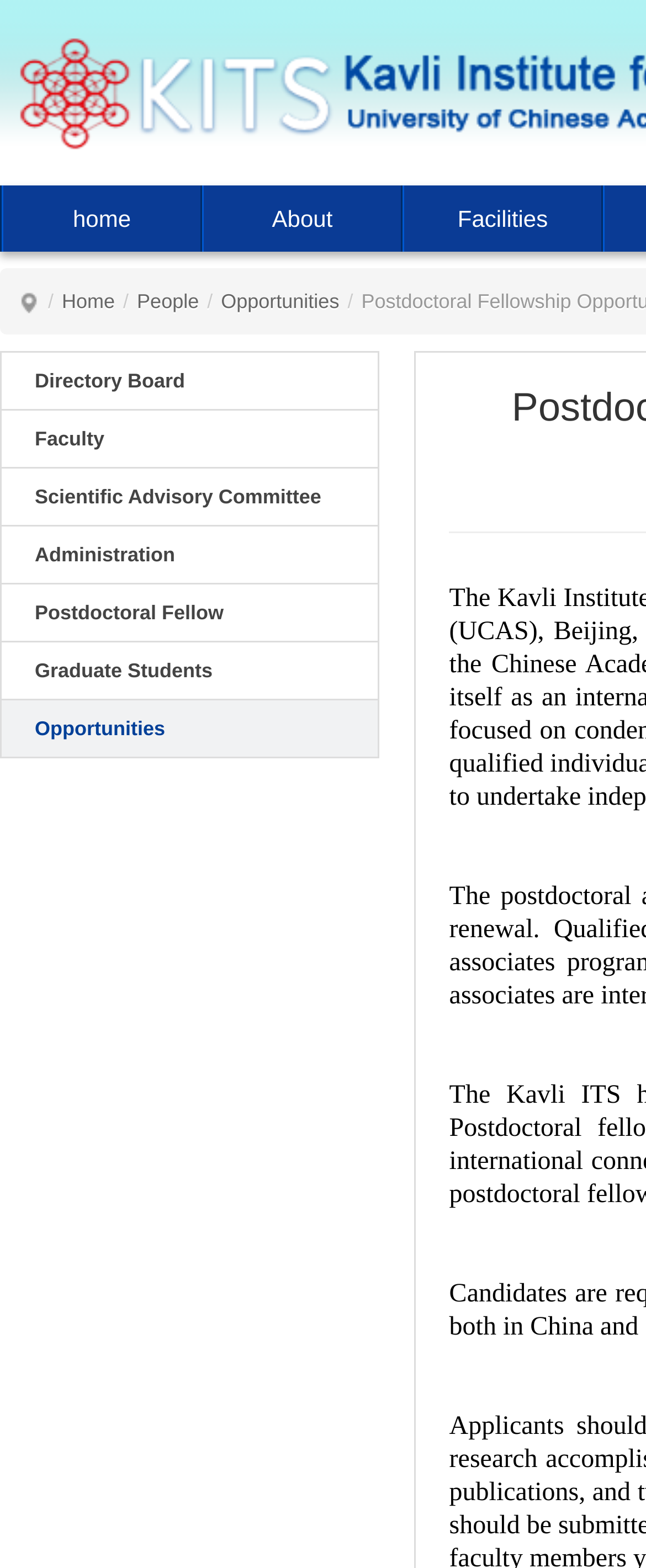Bounding box coordinates are specified in the format (top-left x, top-left y, bottom-right x, bottom-right y). All values are floating point numbers bounded between 0 and 1. Please provide the bounding box coordinate of the region this sentence describes: Scientific Advisory Committee

[0.0, 0.298, 0.588, 0.335]